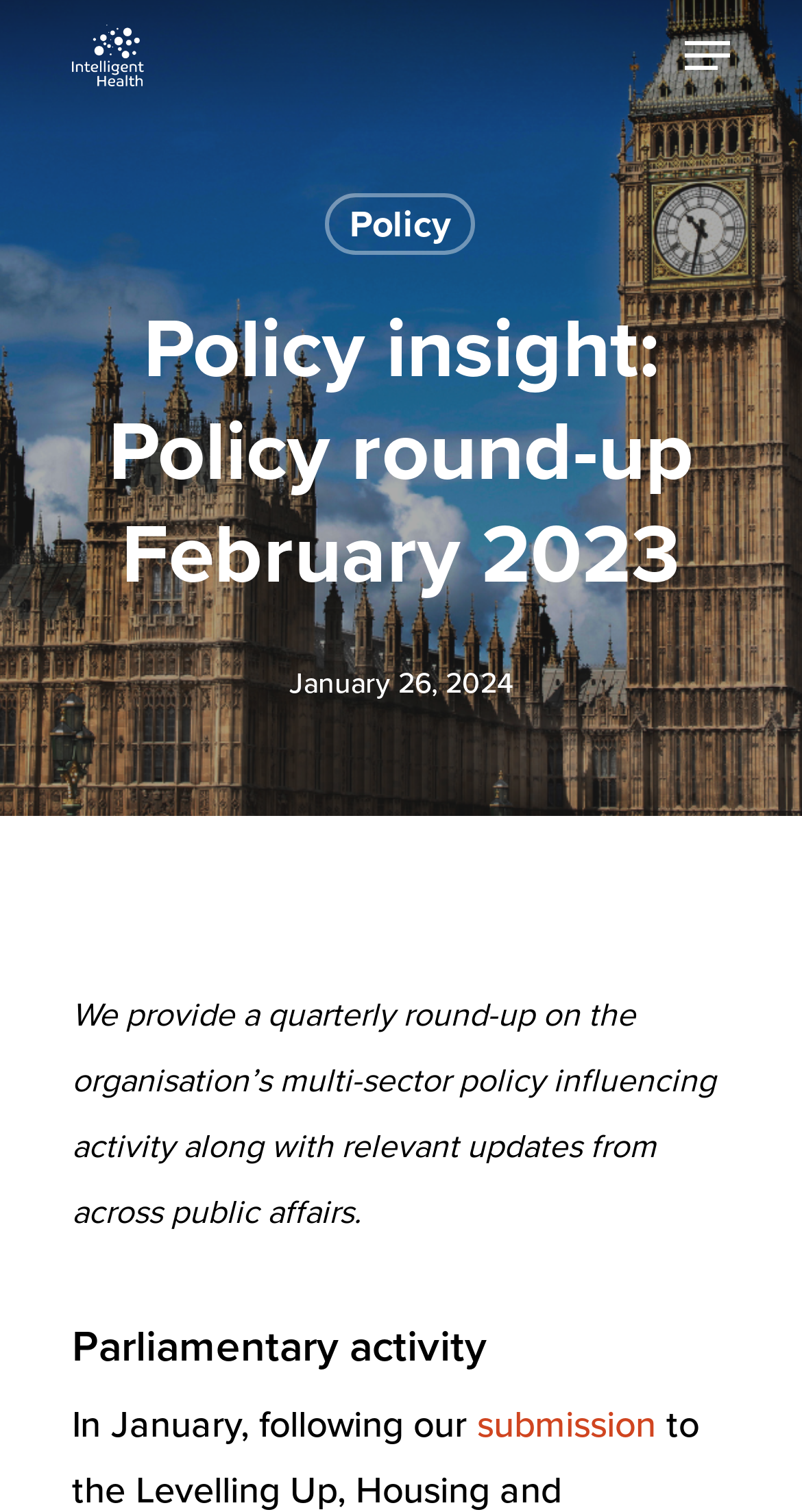Answer the following inquiry with a single word or phrase:
What is the date mentioned on the webpage?

January 26, 2024